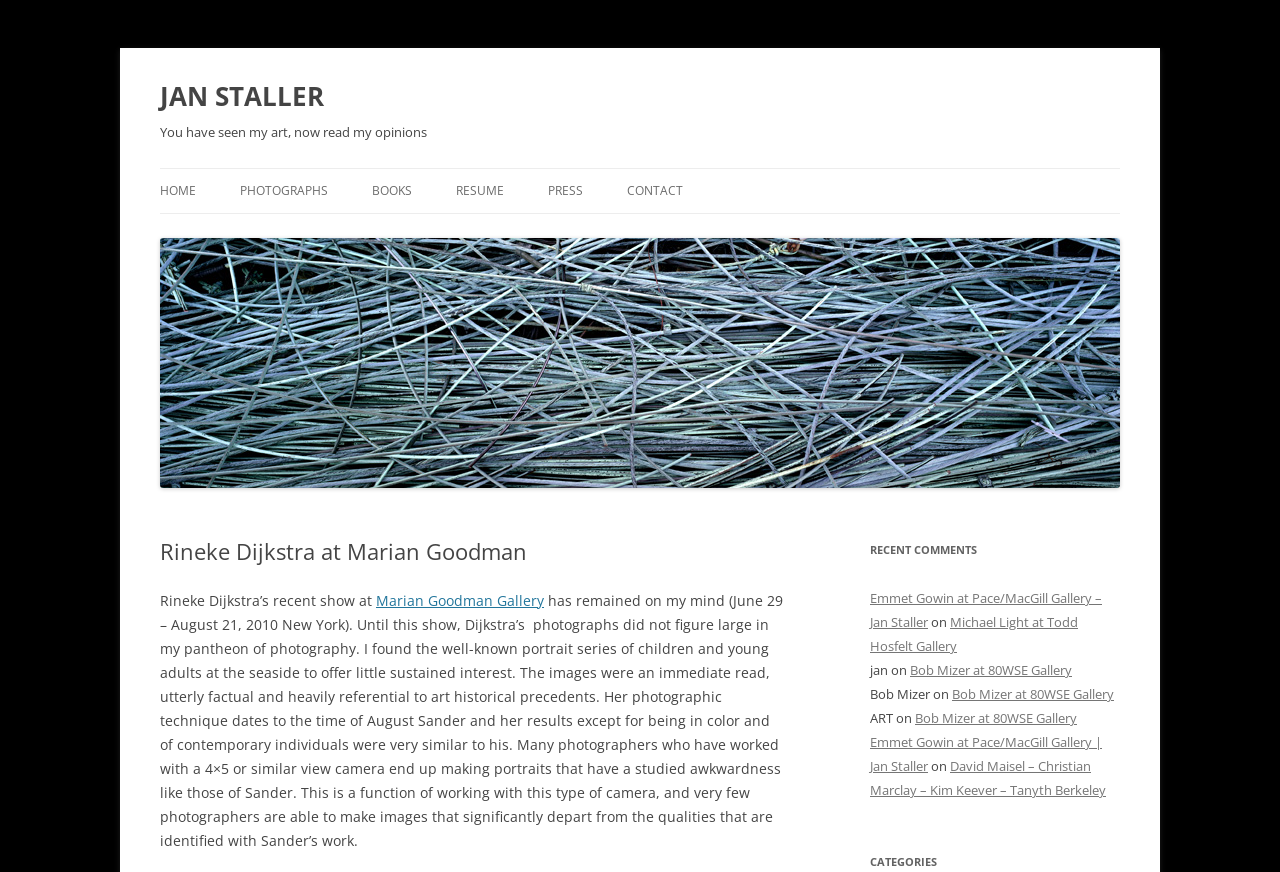Provide a comprehensive caption for the webpage.

This webpage appears to be a personal blog or website of a photographer, JAN STALLER. At the top, there is a heading with the name "JAN STALLER" and a link to the same name, which suggests that it might be a navigation link to the homepage or a profile page. 

Below the heading, there is a quote "You have seen my art, now read my opinions" which seems to be a personal statement or a motto of the photographer. 

On the left side of the page, there is a navigation menu with links to different sections, including "HOME", "PHOTOGRAPHS", "BOOKS", "RESUME", "PRESS", and "CONTACT". These links are stacked vertically, with "HOME" at the top and "CONTACT" at the bottom.

On the right side of the page, there is a main content area. At the top, there is an image with the caption "JAN STALLER", which might be a profile picture or a logo. Below the image, there is a header with the title "Rineke Dijkstra at Marian Goodman", which seems to be the title of a blog post or an article. 

The article discusses the photographer Rineke Dijkstra's recent show at Marian Goodman Gallery, with the author sharing their thoughts and opinions about Dijkstra's work. The text is divided into several paragraphs, with links to other websites or articles scattered throughout the text.

At the bottom of the main content area, there is a section titled "RECENT COMMENTS" with links to other articles or blog posts, including "Emmet Gowin at Pace/MacGill Gallery – Jan Staller", "Michael Light at Todd Hosfelt Gallery", and "Bob Mizer at 80WSE Gallery". These links are stacked vertically, with the most recent comment at the top.